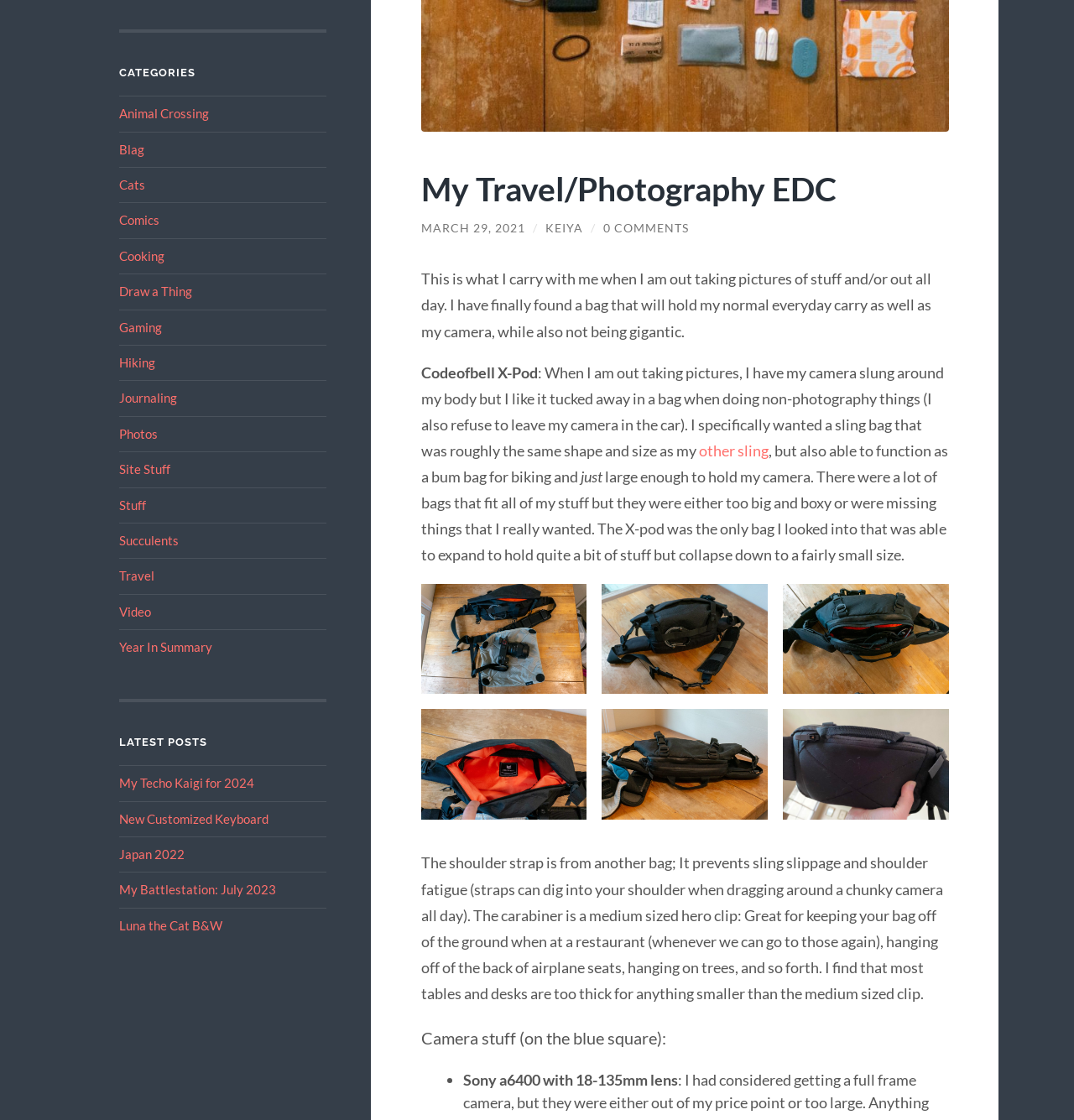Using the description "Comics", locate and provide the bounding box of the UI element.

[0.111, 0.19, 0.149, 0.203]